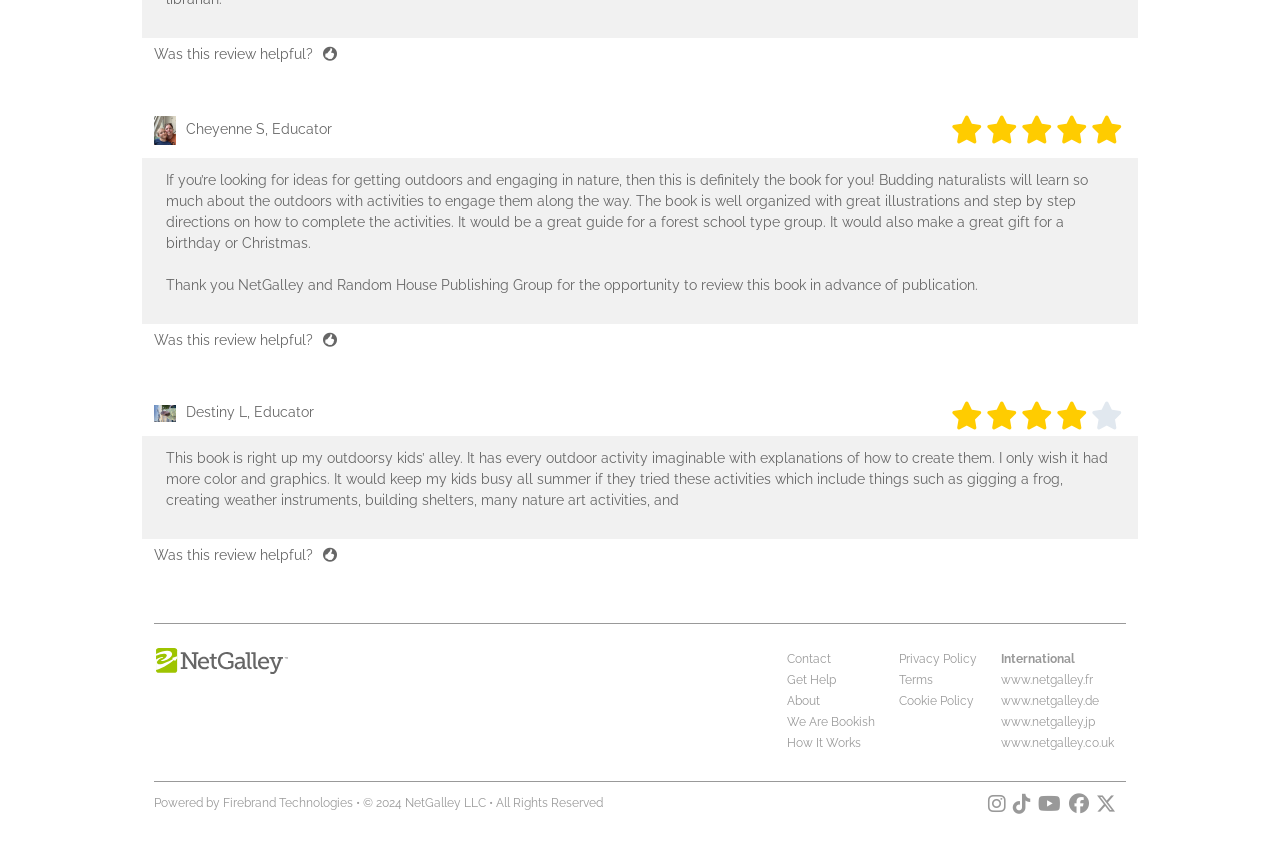Can you determine the bounding box coordinates of the area that needs to be clicked to fulfill the following instruction: "Click the thumbs up icon to vote for the review"?

[0.252, 0.054, 0.263, 0.073]